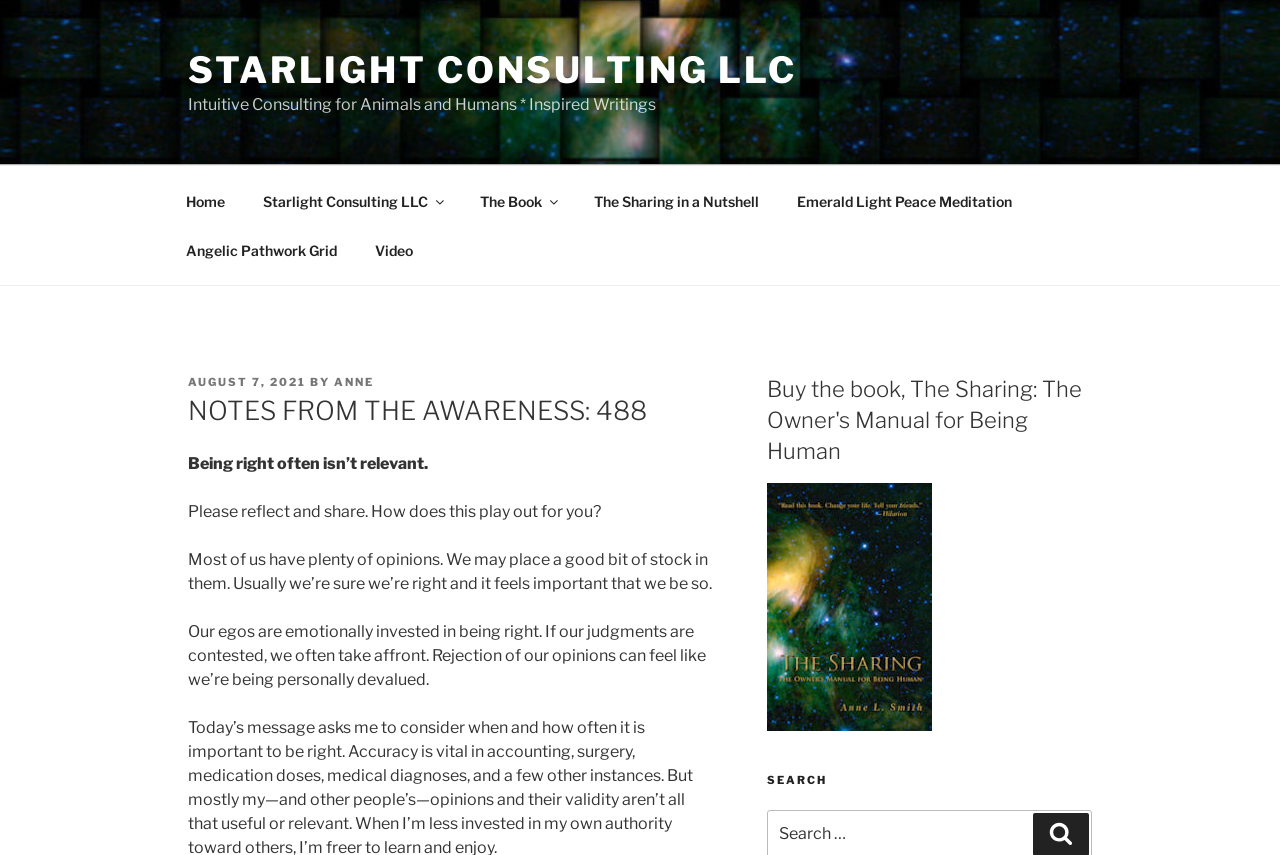What is the theme of the article?
Your answer should be a single word or phrase derived from the screenshot.

Being right often isn’t relevant